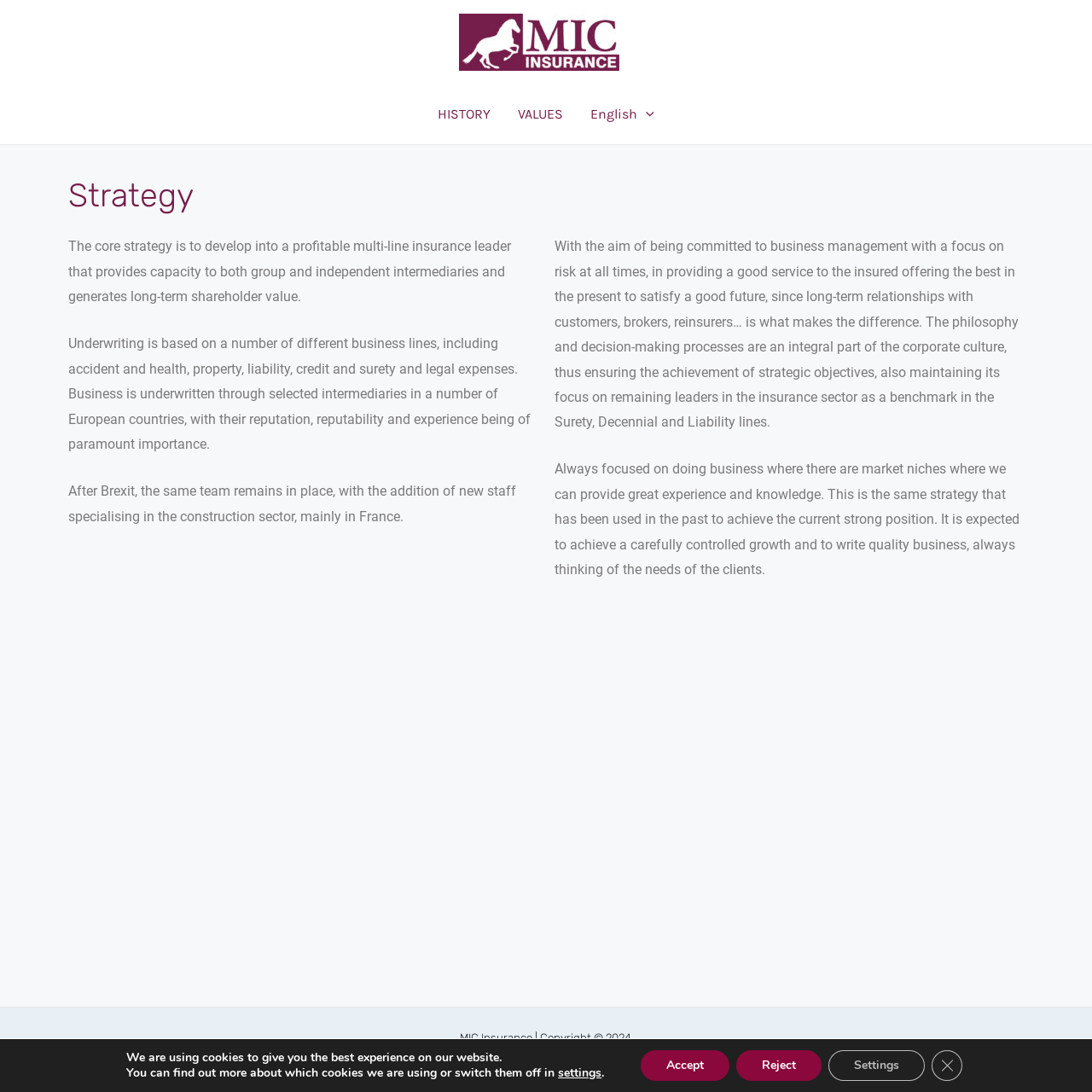What is the company's goal for its relationships with customers and brokers?
Provide a detailed and well-explained answer to the question.

The company aims to build long-term relationships with its customers, brokers, reinsurers, and other stakeholders, as mentioned in the fourth paragraph of the main article.